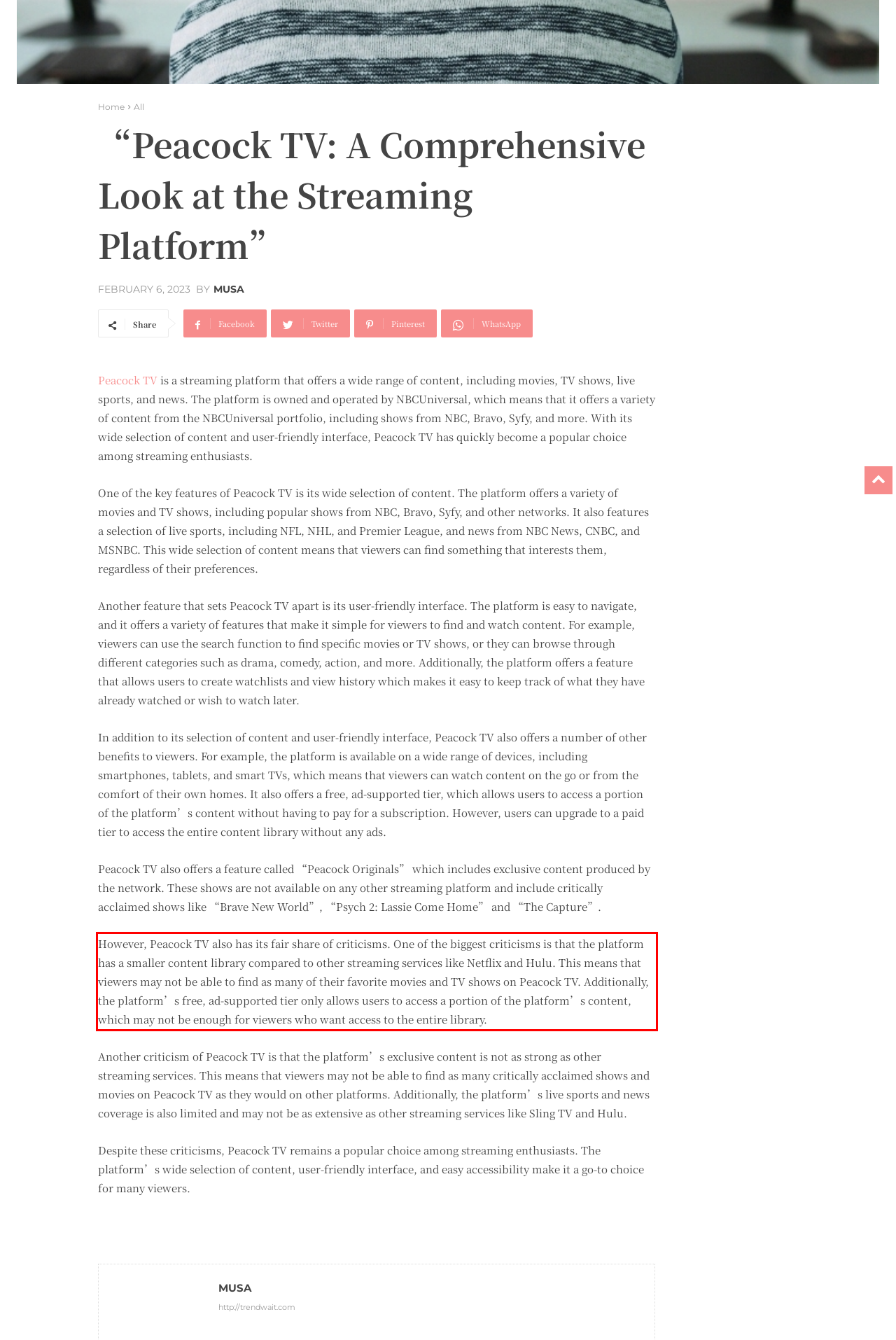You have a screenshot of a webpage with a red bounding box. Identify and extract the text content located inside the red bounding box.

However, Peacock TV also has its fair share of criticisms. One of the biggest criticisms is that the platform has a smaller content library compared to other streaming services like Netflix and Hulu. This means that viewers may not be able to find as many of their favorite movies and TV shows on Peacock TV. Additionally, the platform’s free, ad-supported tier only allows users to access a portion of the platform’s content, which may not be enough for viewers who want access to the entire library.